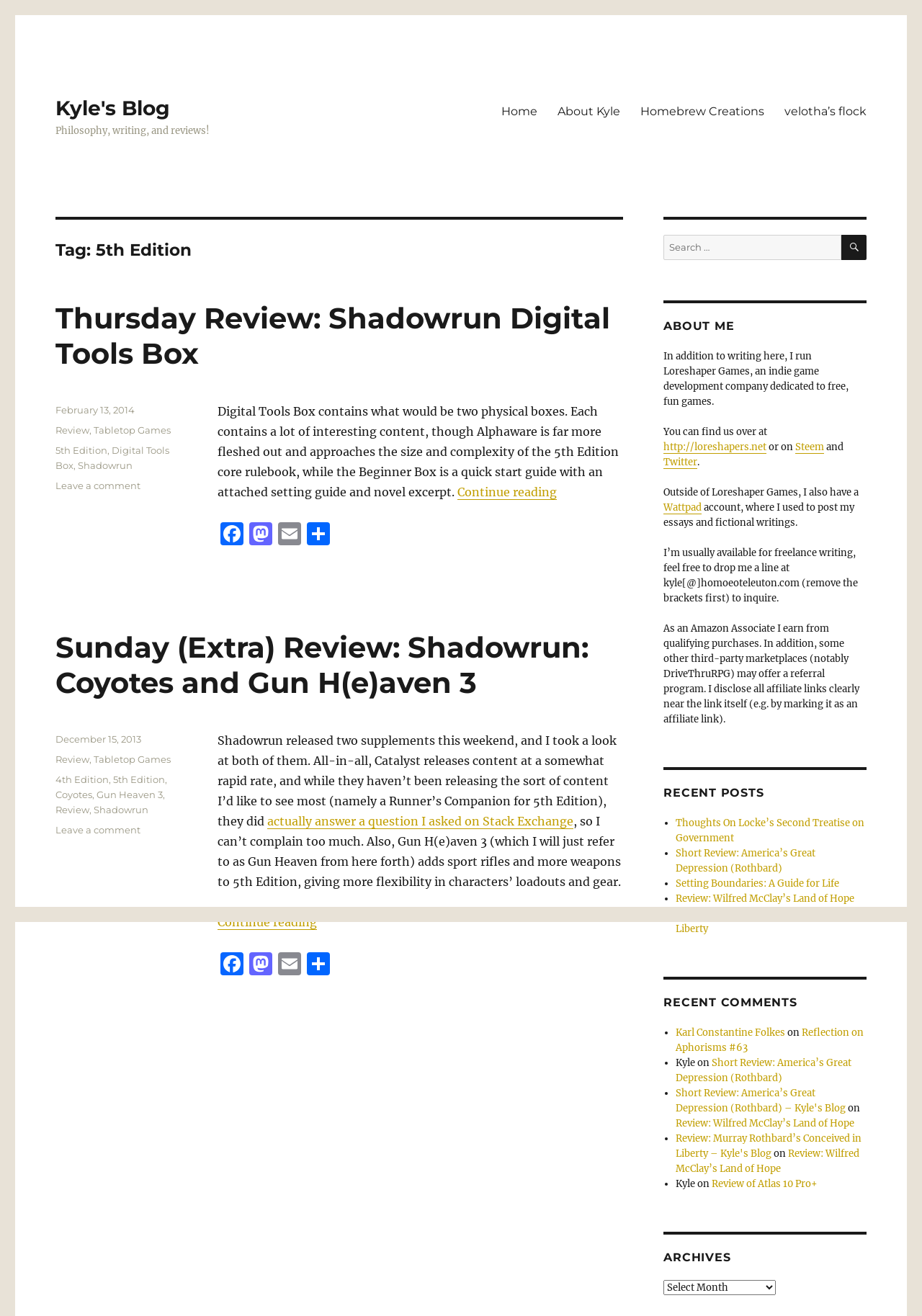Locate the bounding box coordinates of the segment that needs to be clicked to meet this instruction: "Visit the 'About Kyle' page".

[0.594, 0.073, 0.683, 0.096]